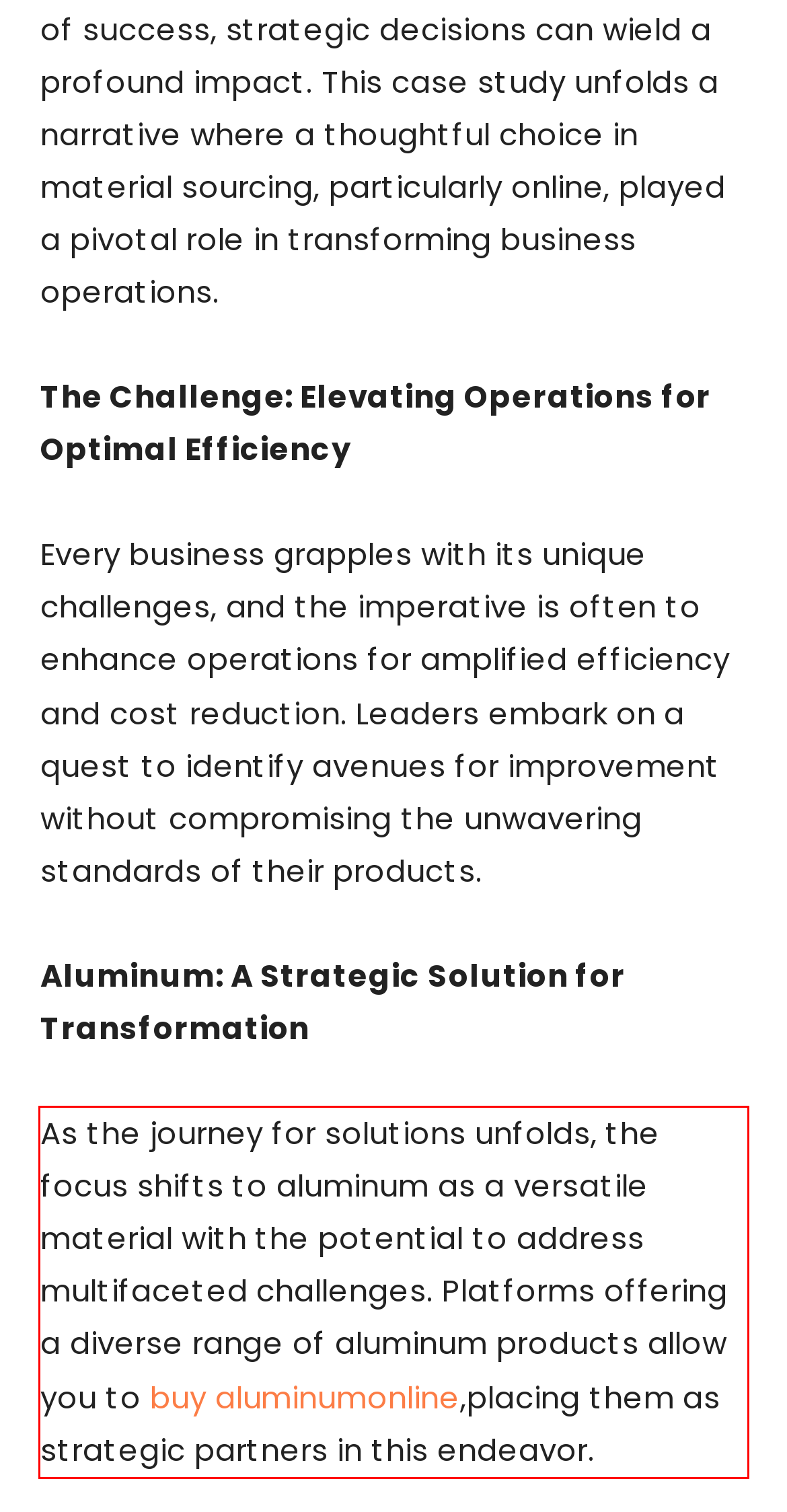Identify and extract the text within the red rectangle in the screenshot of the webpage.

As the journey for solutions unfolds, the focus shifts to aluminum as a versatile material with the potential to address multifaceted challenges. Platforms offering a diverse range of aluminum products allow you to buy aluminumonline,placing them as strategic partners in this endeavor.